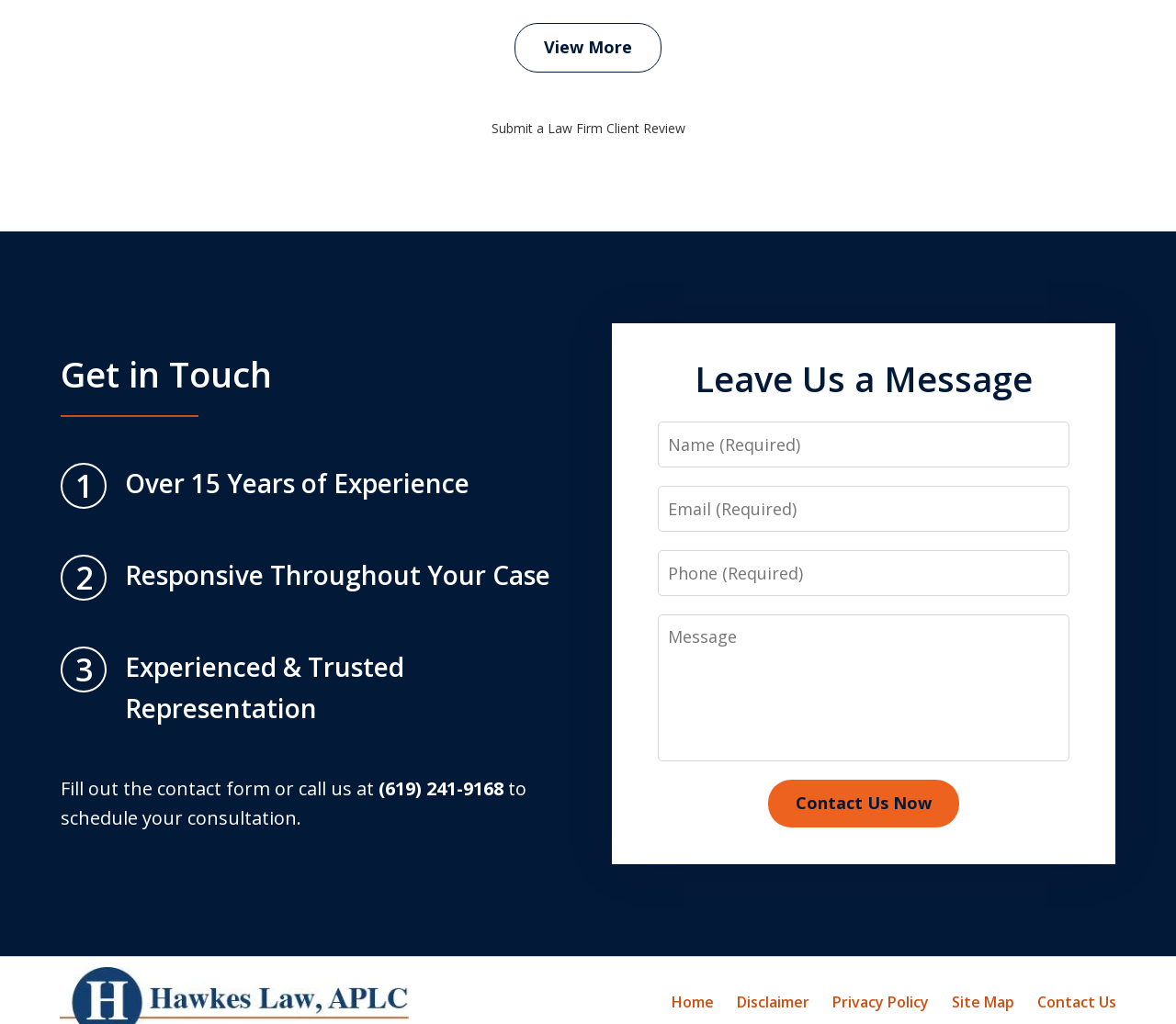Provide the bounding box coordinates for the area that should be clicked to complete the instruction: "Go to the 'Home' page".

[0.571, 0.968, 0.607, 0.988]